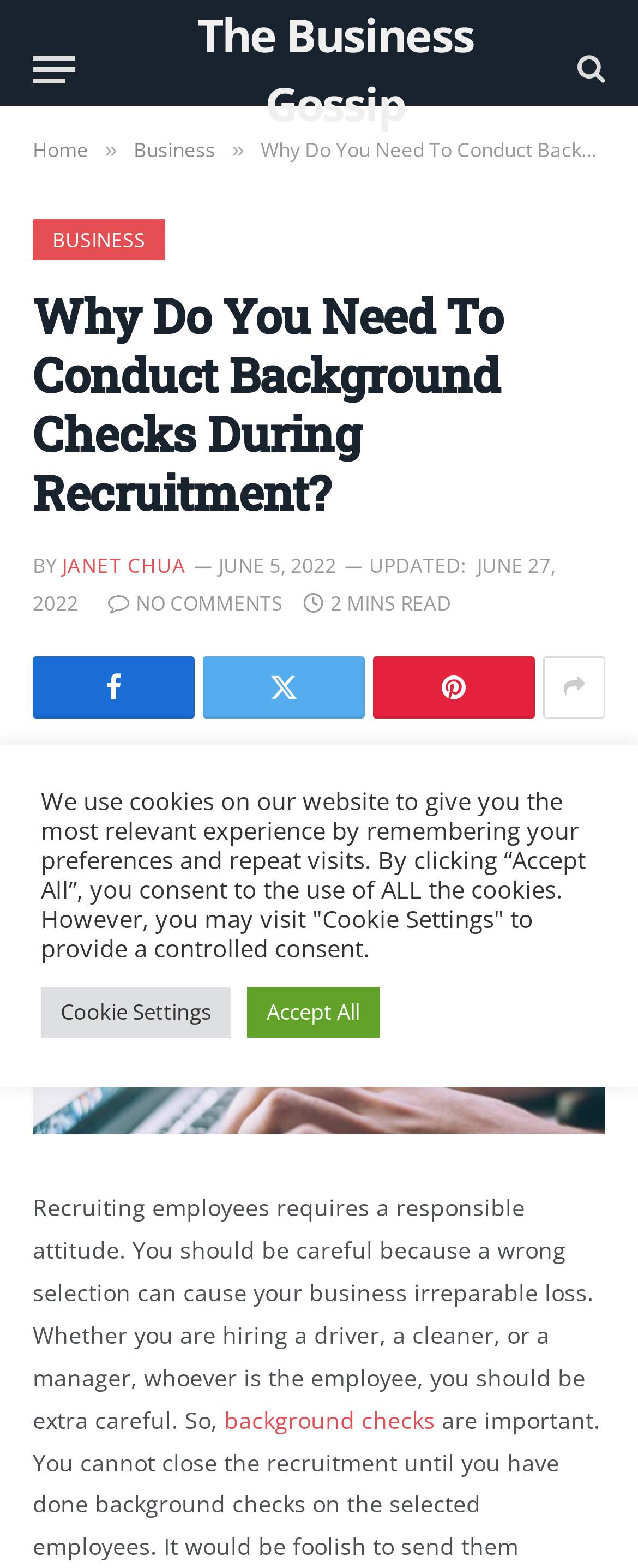What is the category of the article?
Please answer using one word or phrase, based on the screenshot.

BUSINESS